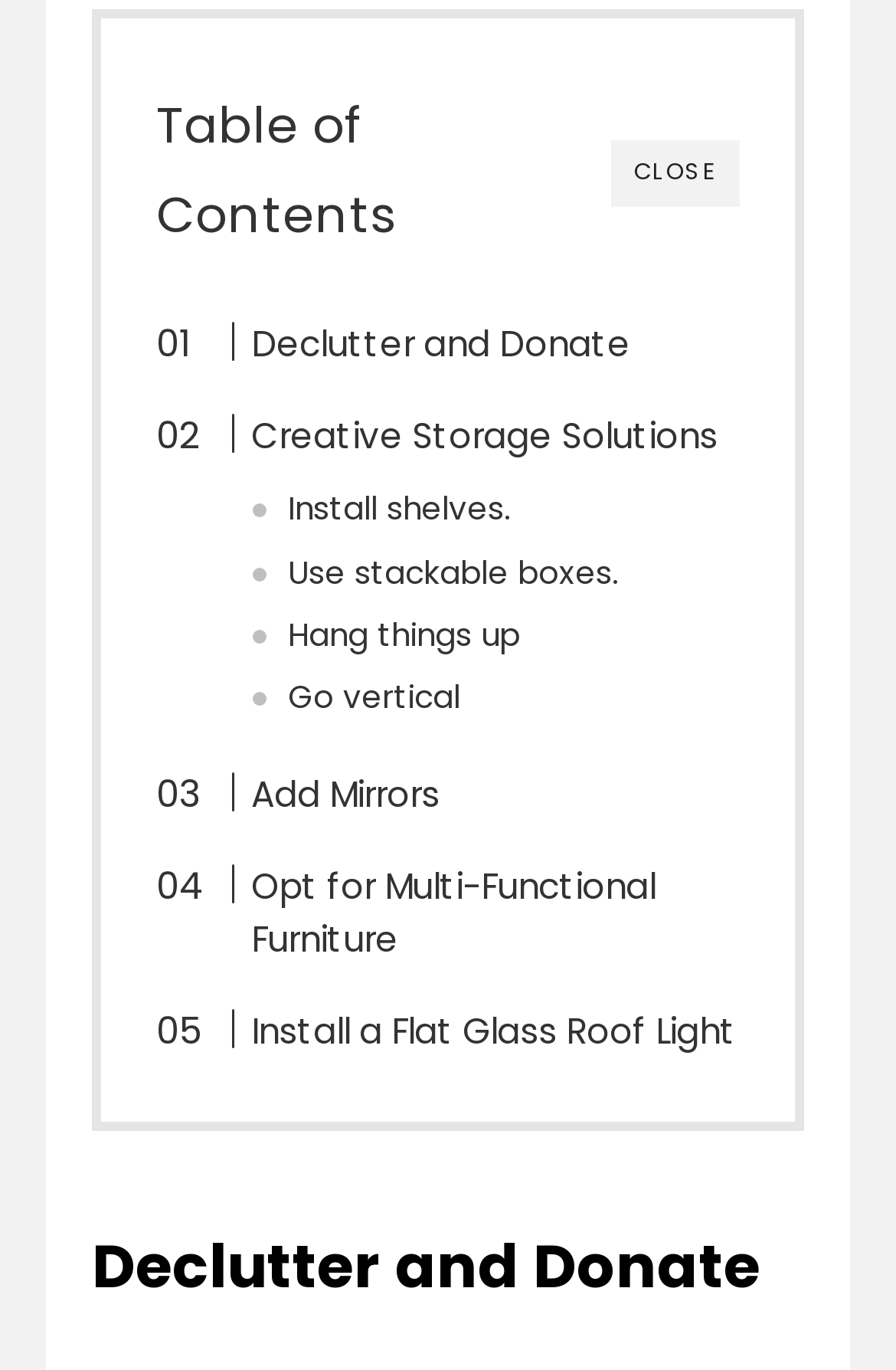What is the first suggested action for decluttering?
From the screenshot, supply a one-word or short-phrase answer.

Declutter and Donate